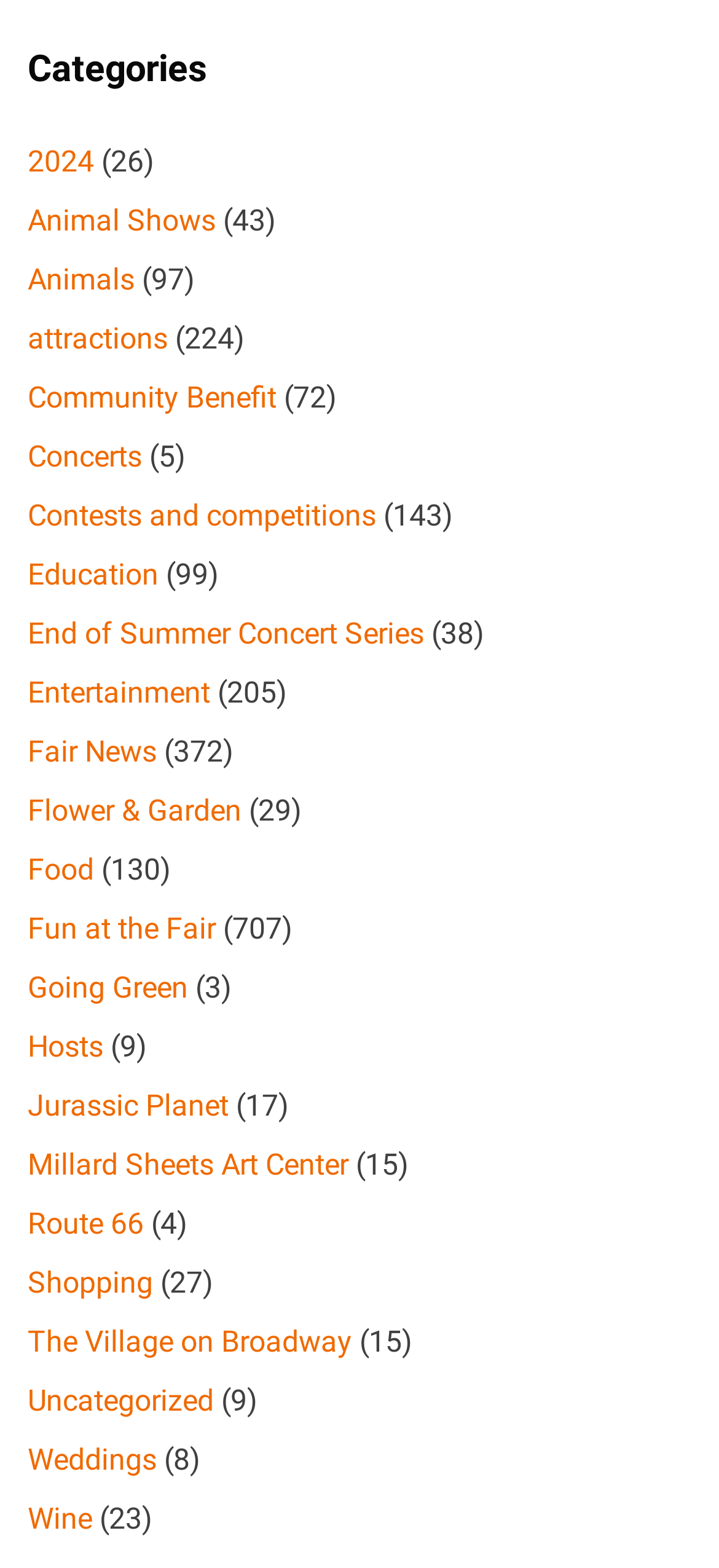What is the last category listed on the webpage?
Answer the question with a single word or phrase derived from the image.

Wine